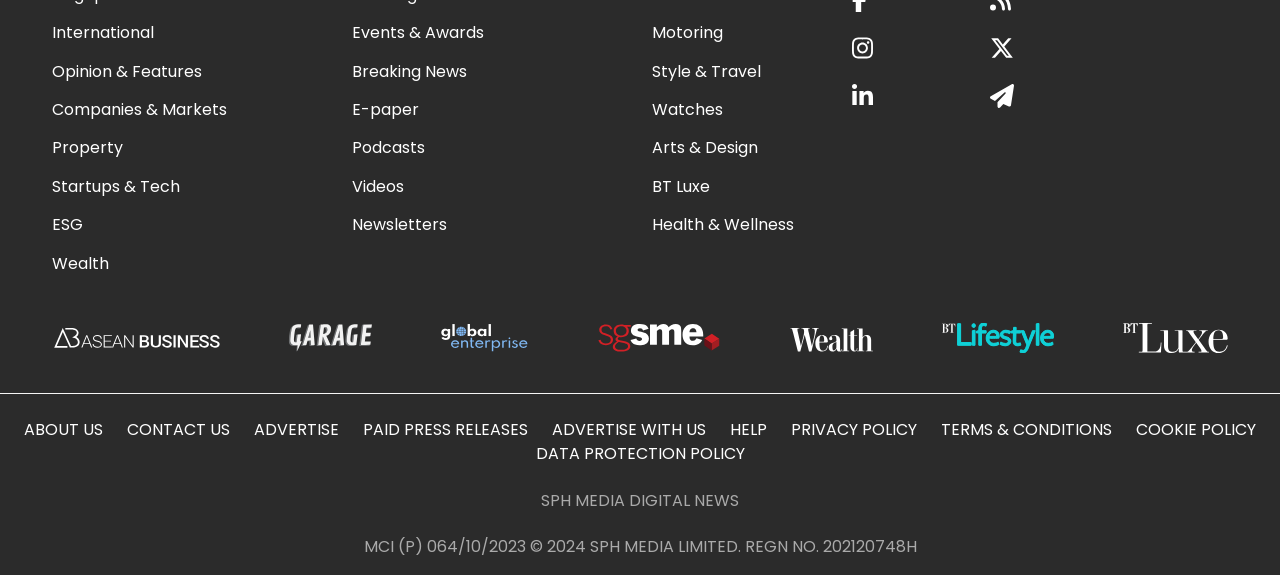What type of content is featured in the section with images and links?
Please give a well-detailed answer to the question.

The section with images and links, such as 'Asean Business' and 'BT Luxe', suggests that it features special sections or topics of interest, rather than general news articles.